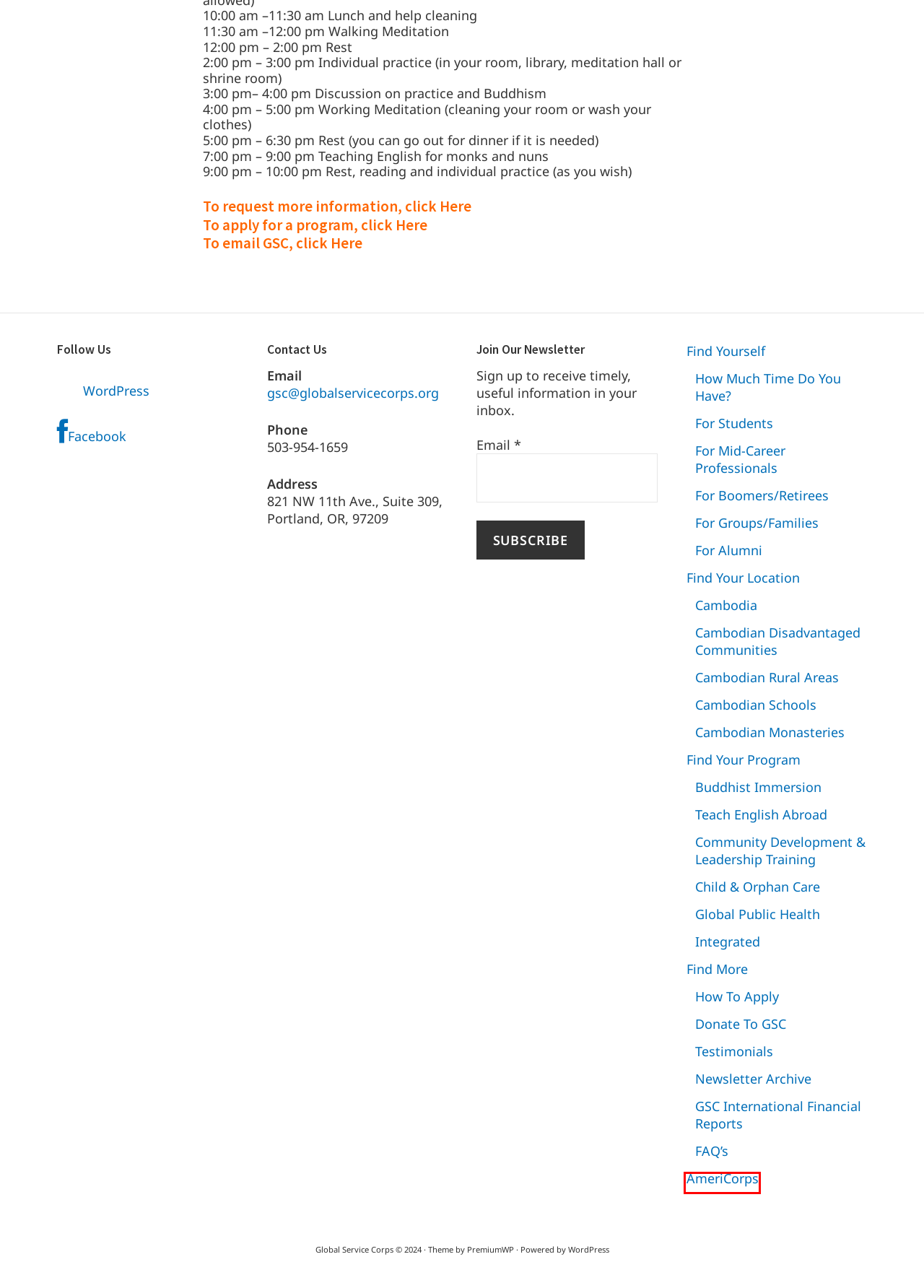You are given a webpage screenshot where a red bounding box highlights an element. Determine the most fitting webpage description for the new page that loads after clicking the element within the red bounding box. Here are the candidates:
A. AmeriCorps Segal Award | Global Service Corps
B. For Groups & Families Seeking Volunteer Experiences Abroad | Global Service Corps
C. GSC Newsletter Archive | Global Service Corps
D. Blog Tool, Publishing Platform, and CMS – WordPress.org
E. For GSC Alumni | Global Service Corps
F. Cambodia Monasteries | Global Service Corps
G. Log In ‹ Global Service Corps — WordPress
H. For Students Seeking An International Volunteer Experience | Global Service Corps

A